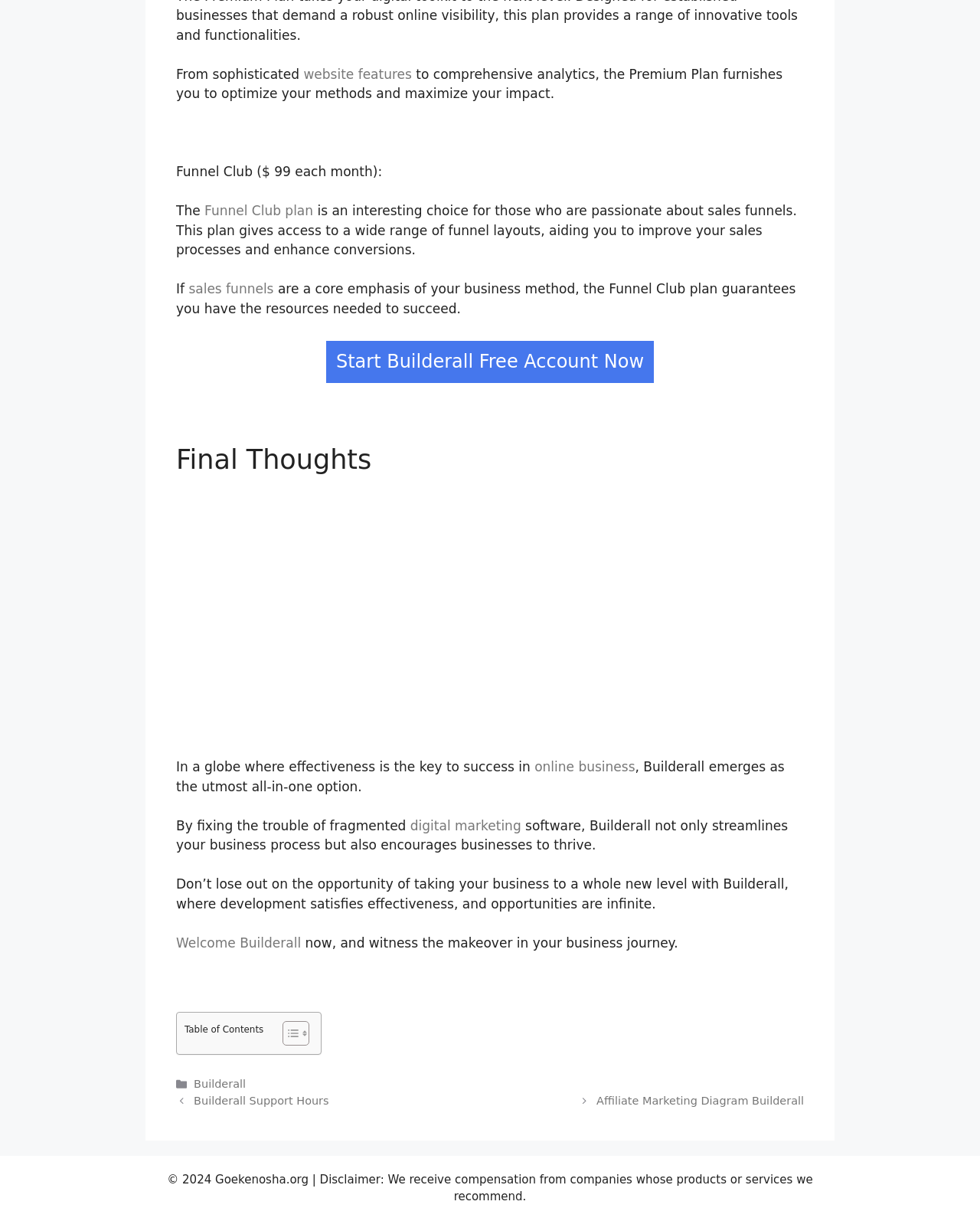What is the name of the YouTube channel mentioned on the webpage?
Relying on the image, give a concise answer in one word or a brief phrase.

Builderall Channel Youtube